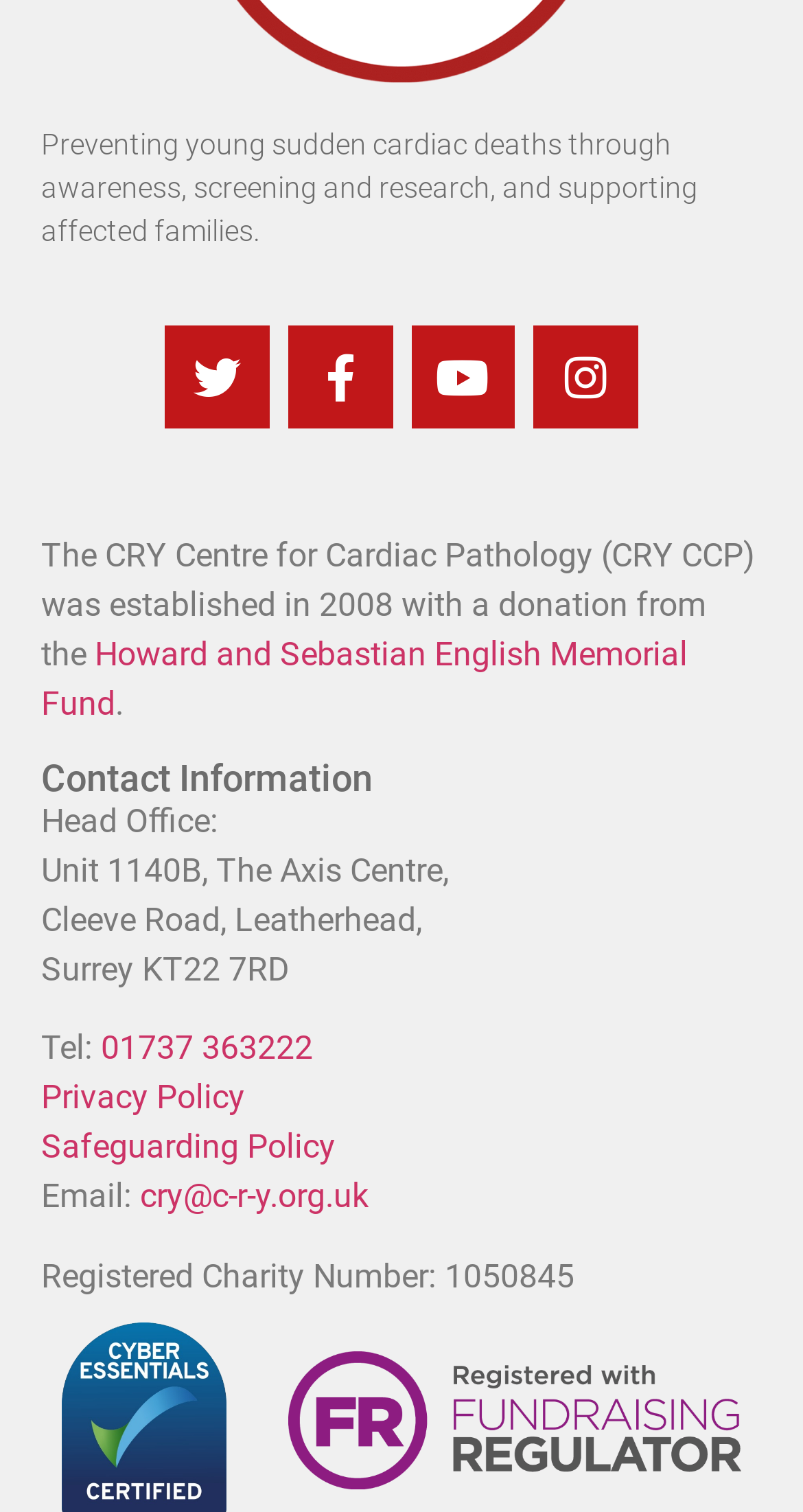Please identify the bounding box coordinates of the element I should click to complete this instruction: 'Visit CRY's Facebook page'. The coordinates should be given as four float numbers between 0 and 1, like this: [left, top, right, bottom].

[0.359, 0.215, 0.488, 0.284]